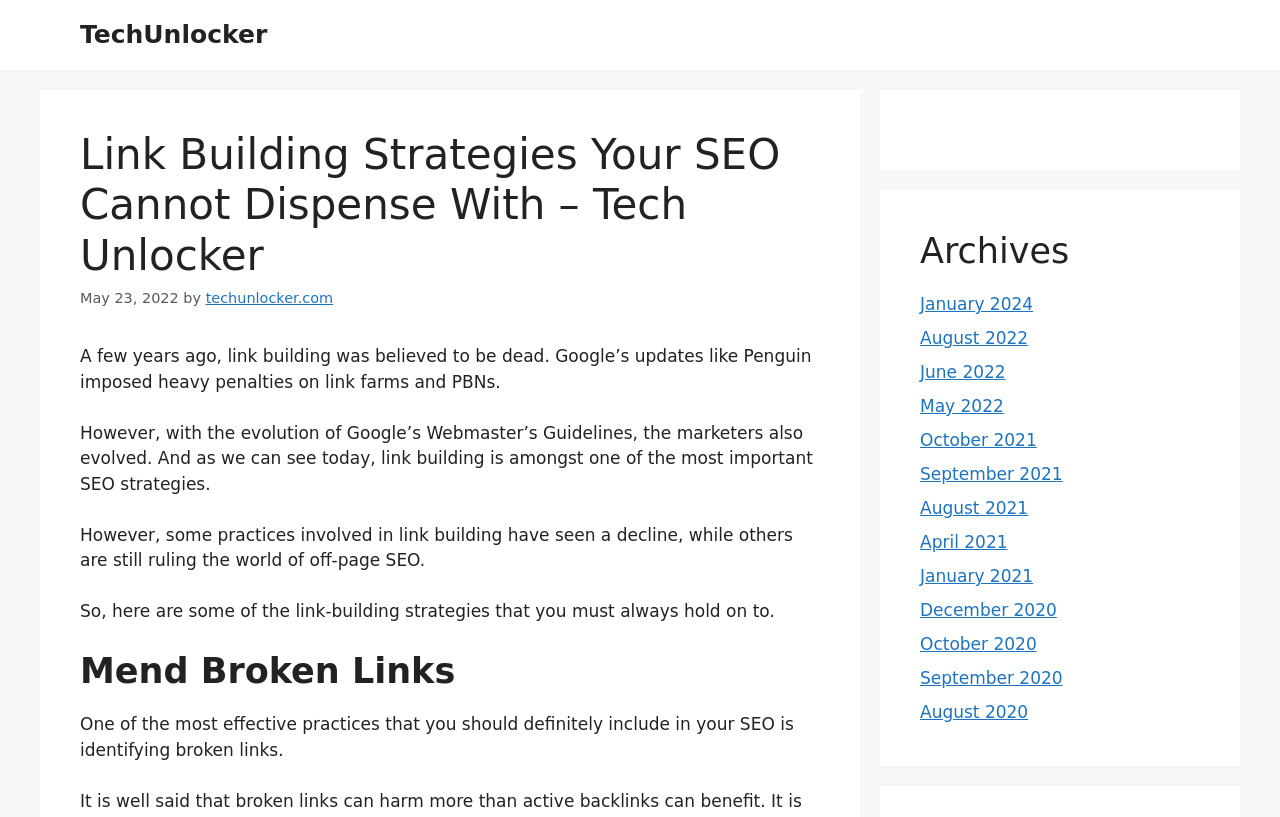What is the purpose of identifying broken links?
Please use the image to deliver a detailed and complete answer.

The purpose of identifying broken links can be determined by reading the paragraph that starts with 'One of the most effective practices that you should definitely include in your SEO is identifying broken links.' which suggests that it is an effective SEO practice.